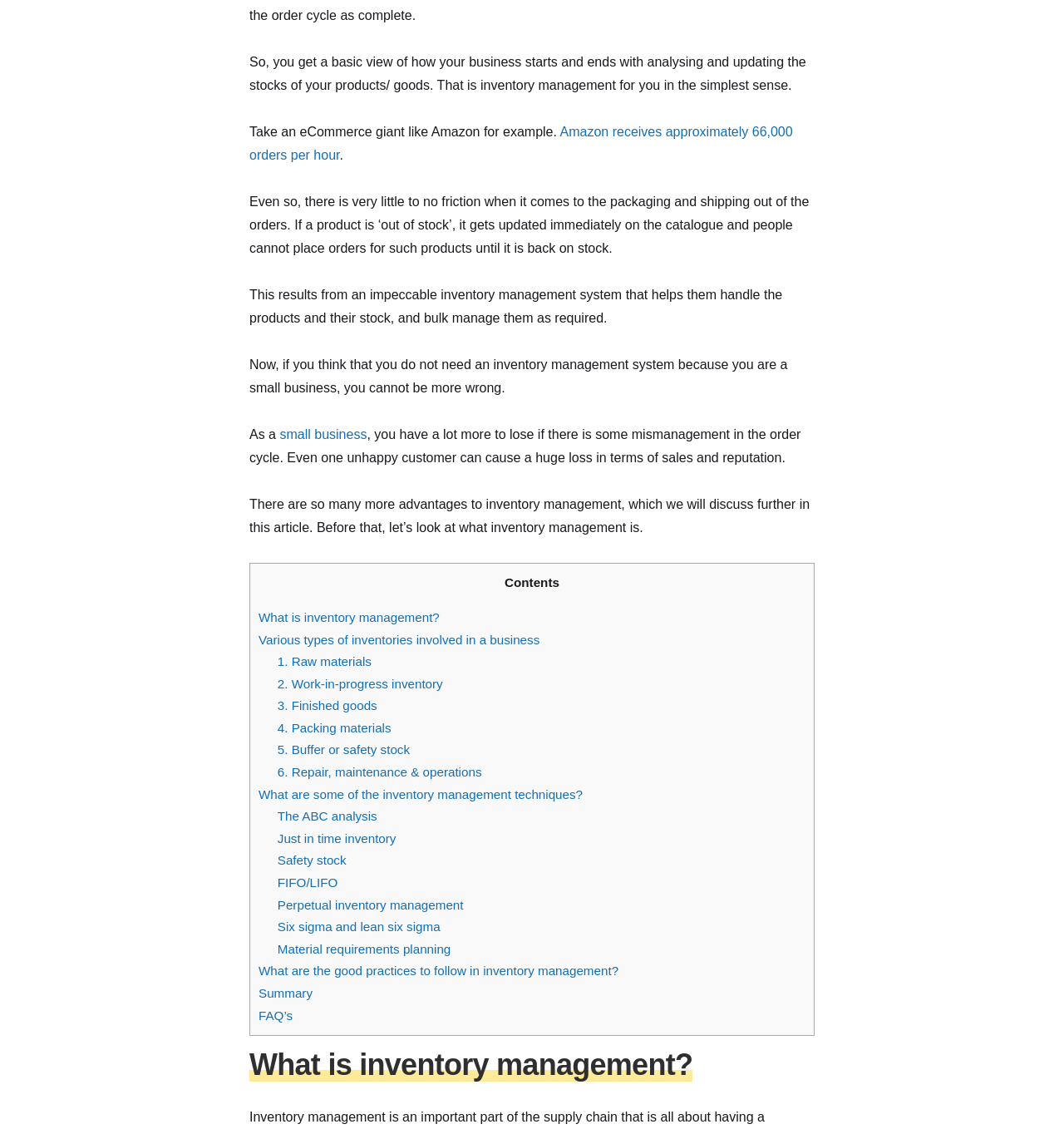Please determine the bounding box coordinates of the element to click in order to execute the following instruction: "Read about 'Various types of inventories involved in a business'". The coordinates should be four float numbers between 0 and 1, specified as [left, top, right, bottom].

[0.243, 0.56, 0.507, 0.573]